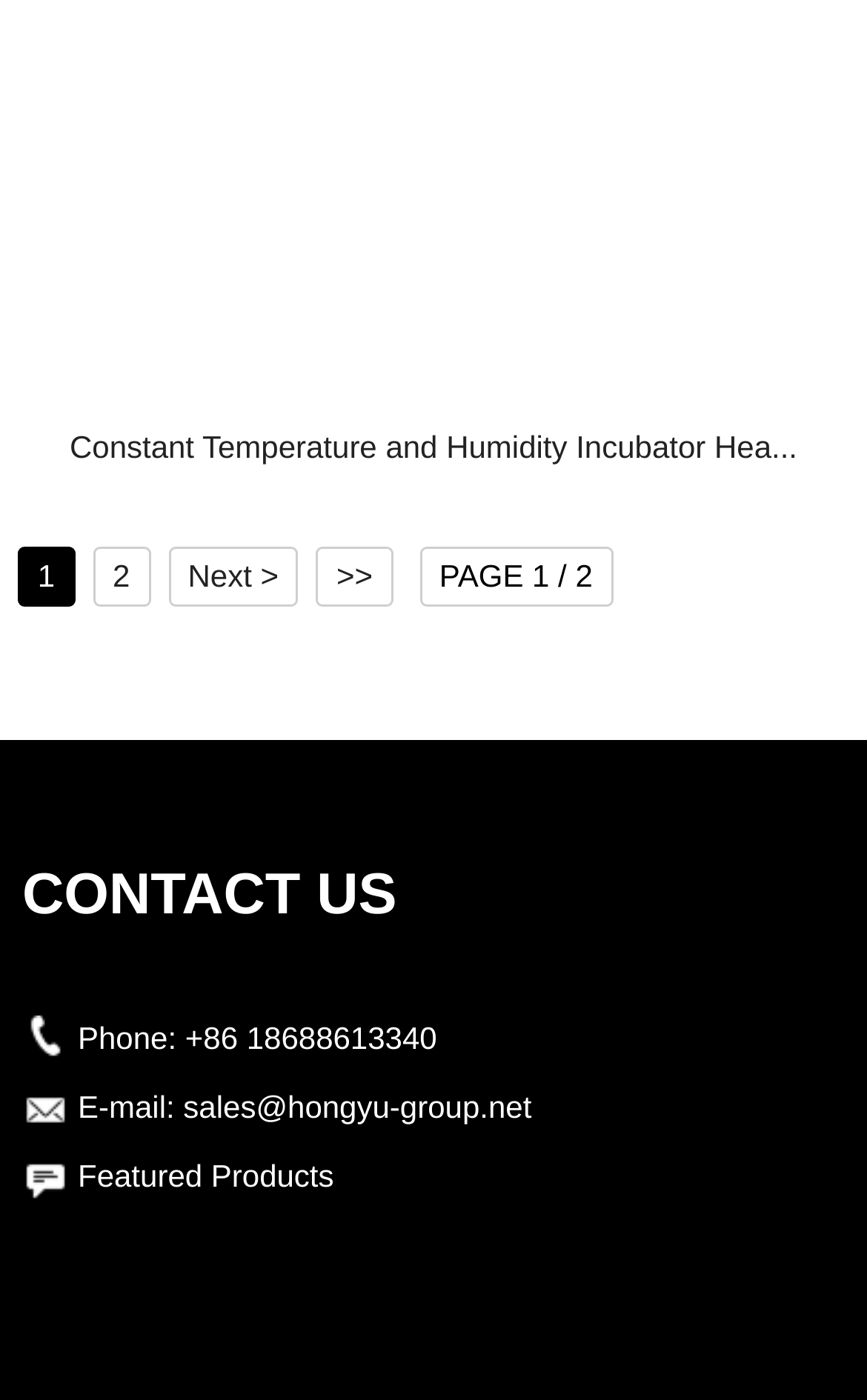Please respond in a single word or phrase: 
What is the current page number?

1